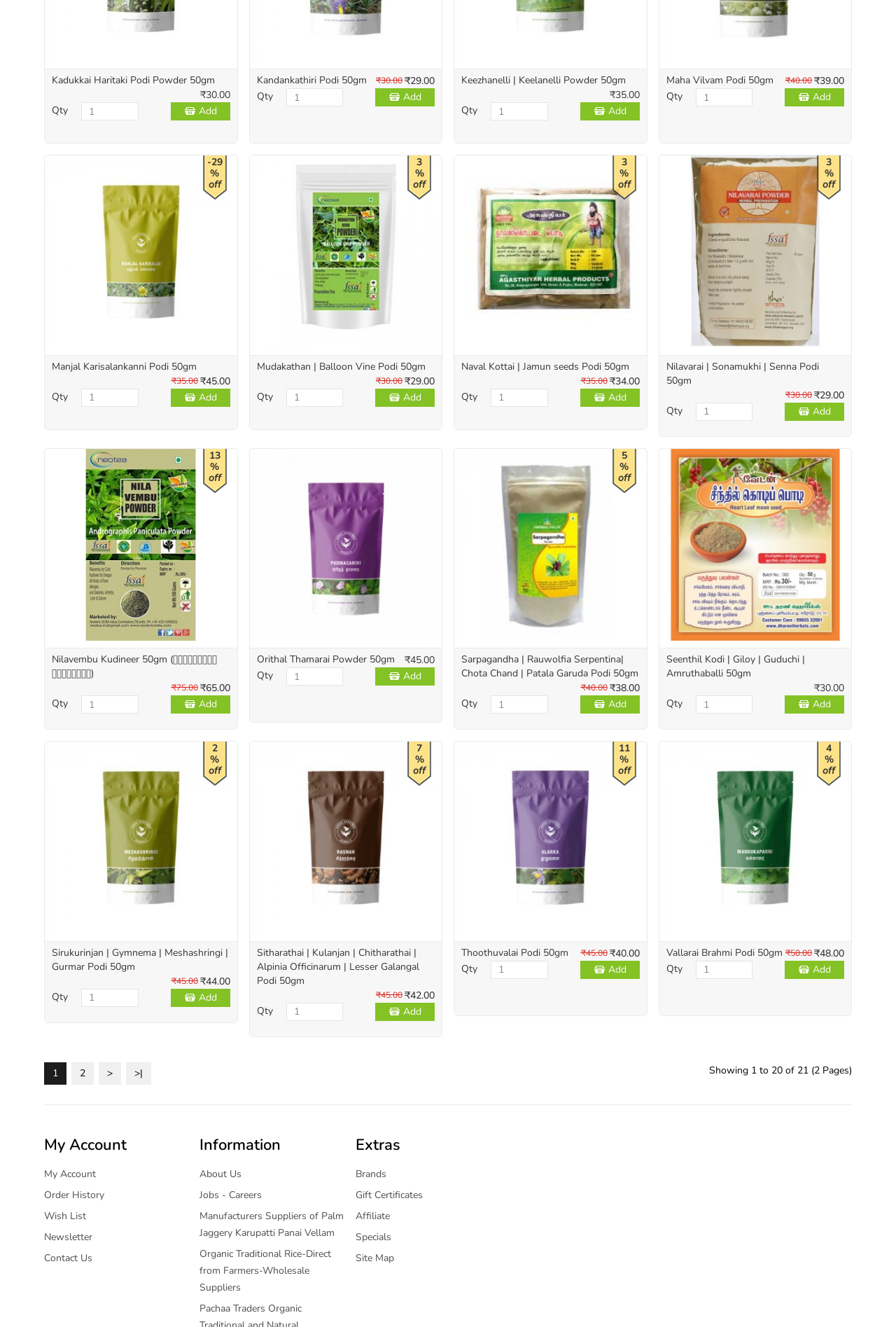Kindly determine the bounding box coordinates for the area that needs to be clicked to execute this instruction: "View details of Manjal Karisalankanni Podi 50gm".

[0.058, 0.271, 0.22, 0.281]